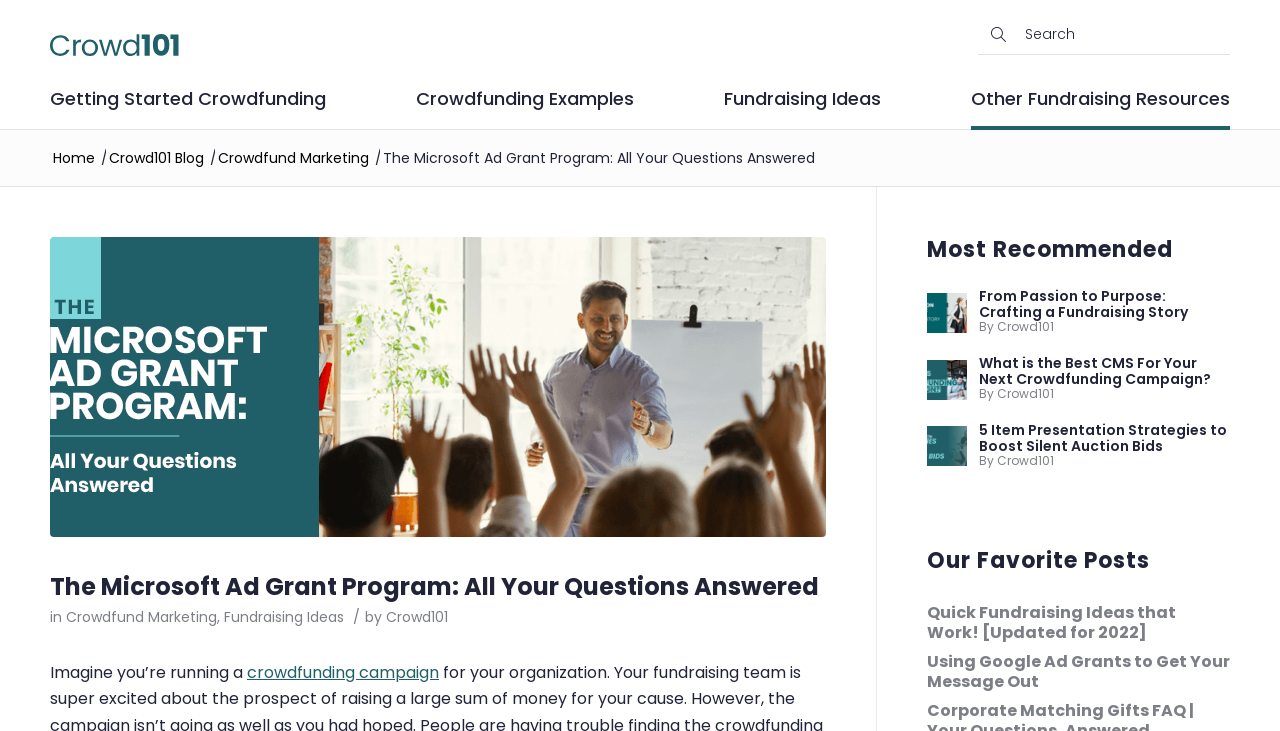Who is the author of the article?
Your answer should be a single word or phrase derived from the screenshot.

Crowd101